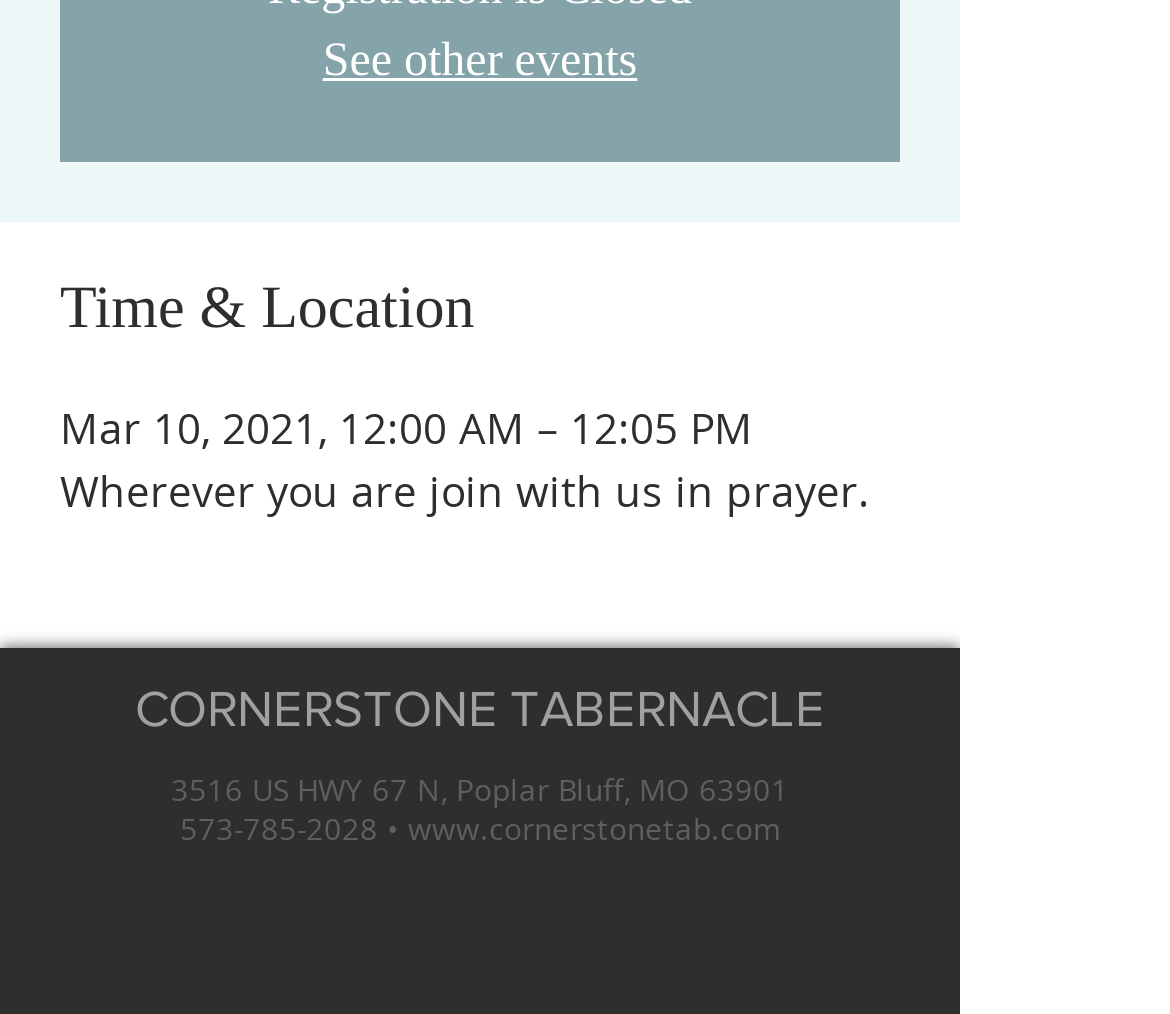From the details in the image, provide a thorough response to the question: What is the address of Cornerstone Tabernacle?

I found the address by looking at the StaticText element with the text '3516 US HWY 67 N, Poplar Bluff, MO 63901' which is located under the 'CORNERSTONE TABERNACLE' heading.